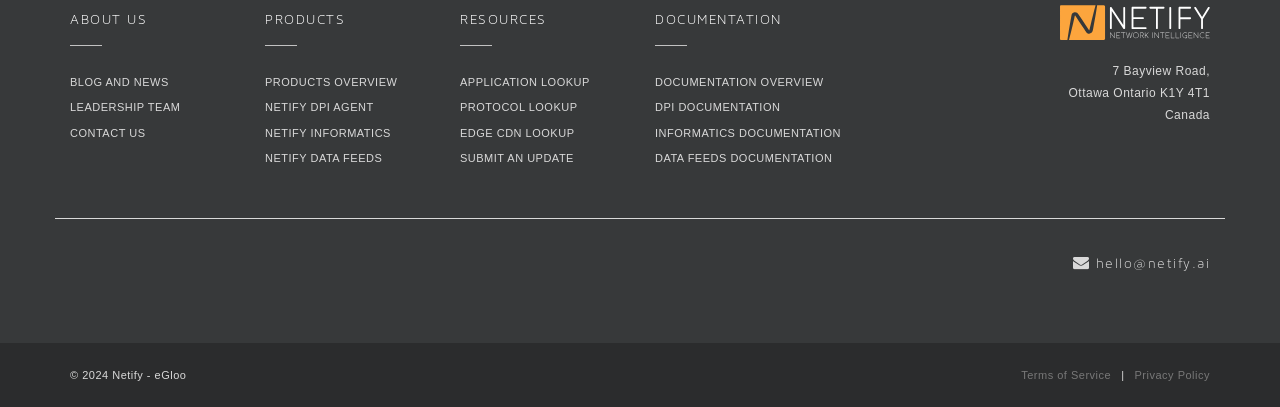Provide a brief response using a word or short phrase to this question:
What is the company name?

Netify